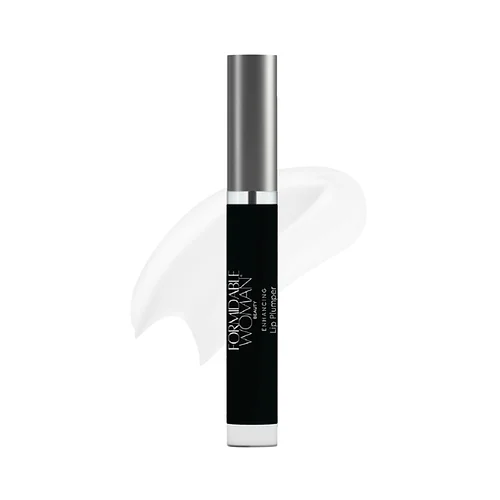Based on the visual content of the image, answer the question thoroughly: What is the texture of the product?

The question asks about the texture of the product in the image. The caption mentions a 'creamy white swirl' which suggests that the product has a creamy texture.